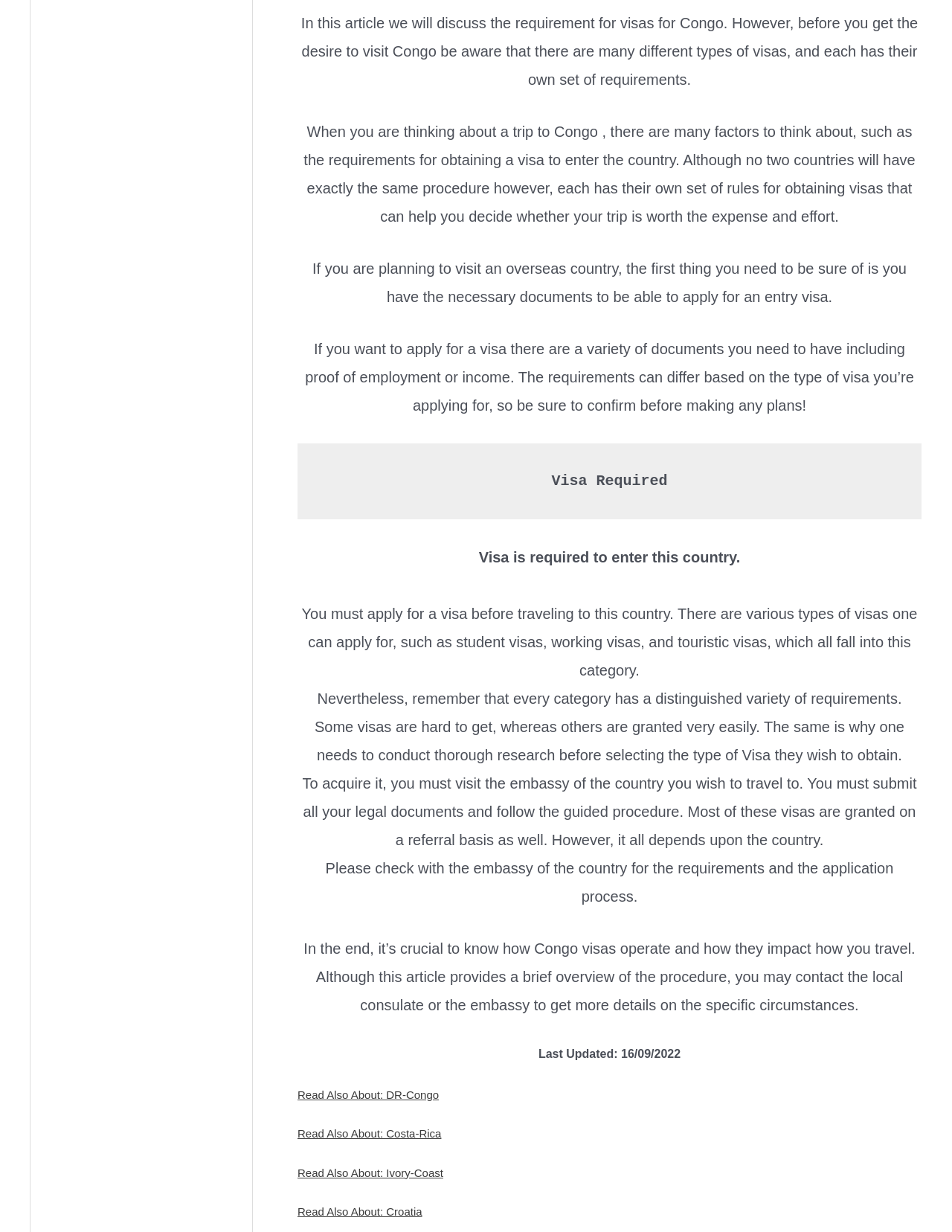Respond to the question below with a single word or phrase:
What is required to enter Congo?

Visa